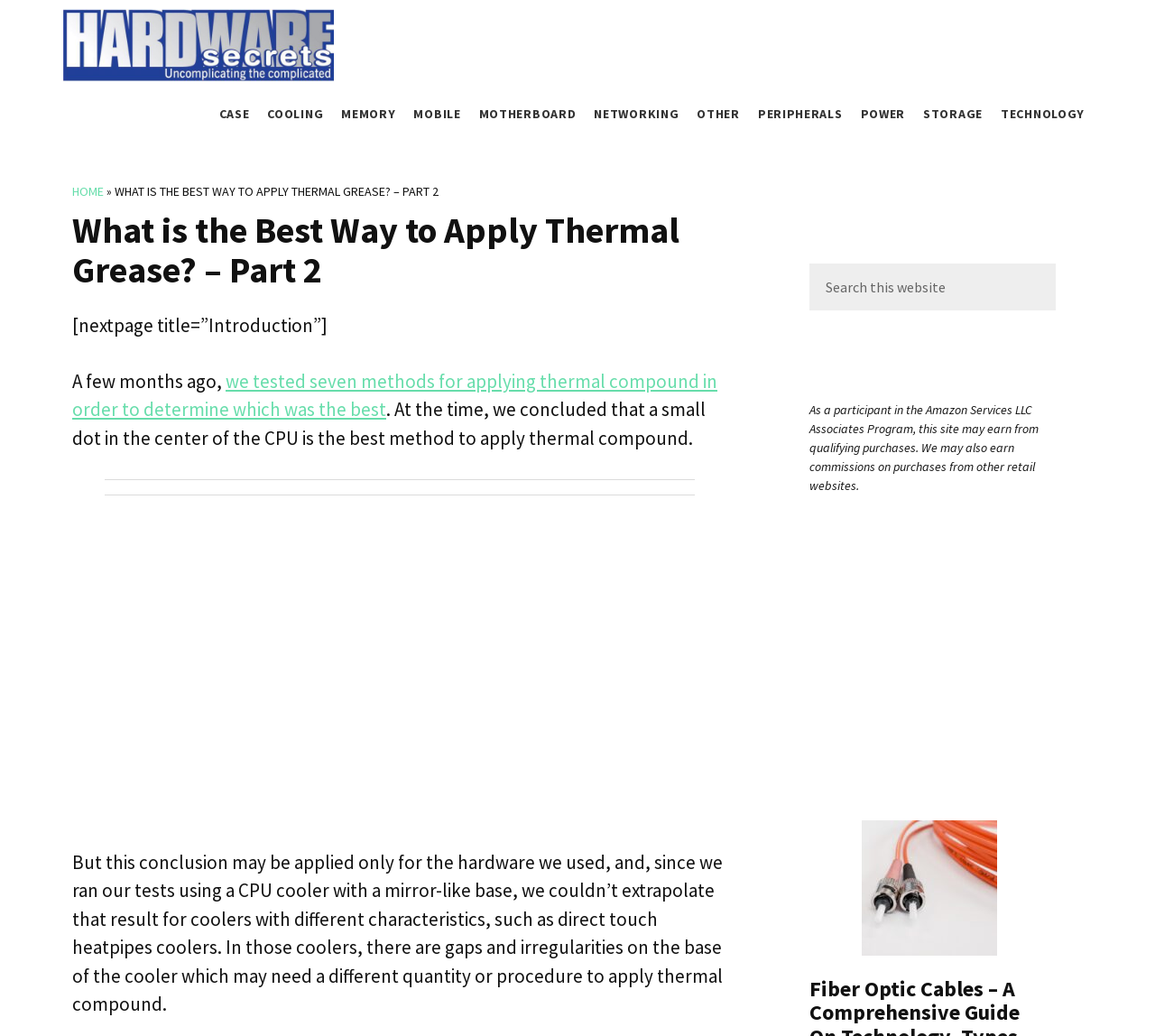What type of CPU cooler was used in the previous test?
Relying on the image, give a concise answer in one word or a brief phrase.

Mirror-like base